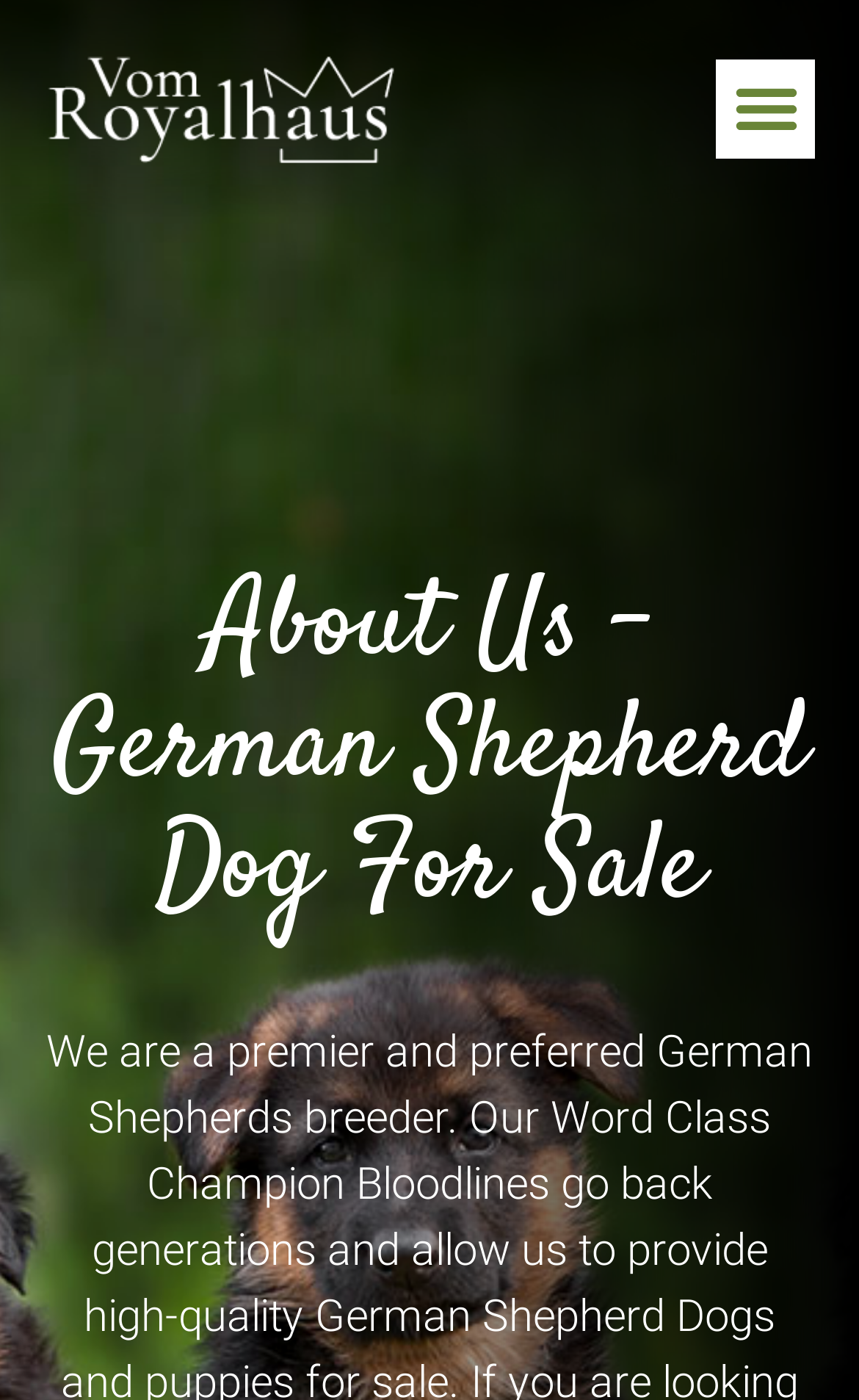Determine the bounding box for the HTML element described here: "Menu". The coordinates should be given as [left, top, right, bottom] with each number being a float between 0 and 1.

[0.833, 0.042, 0.949, 0.113]